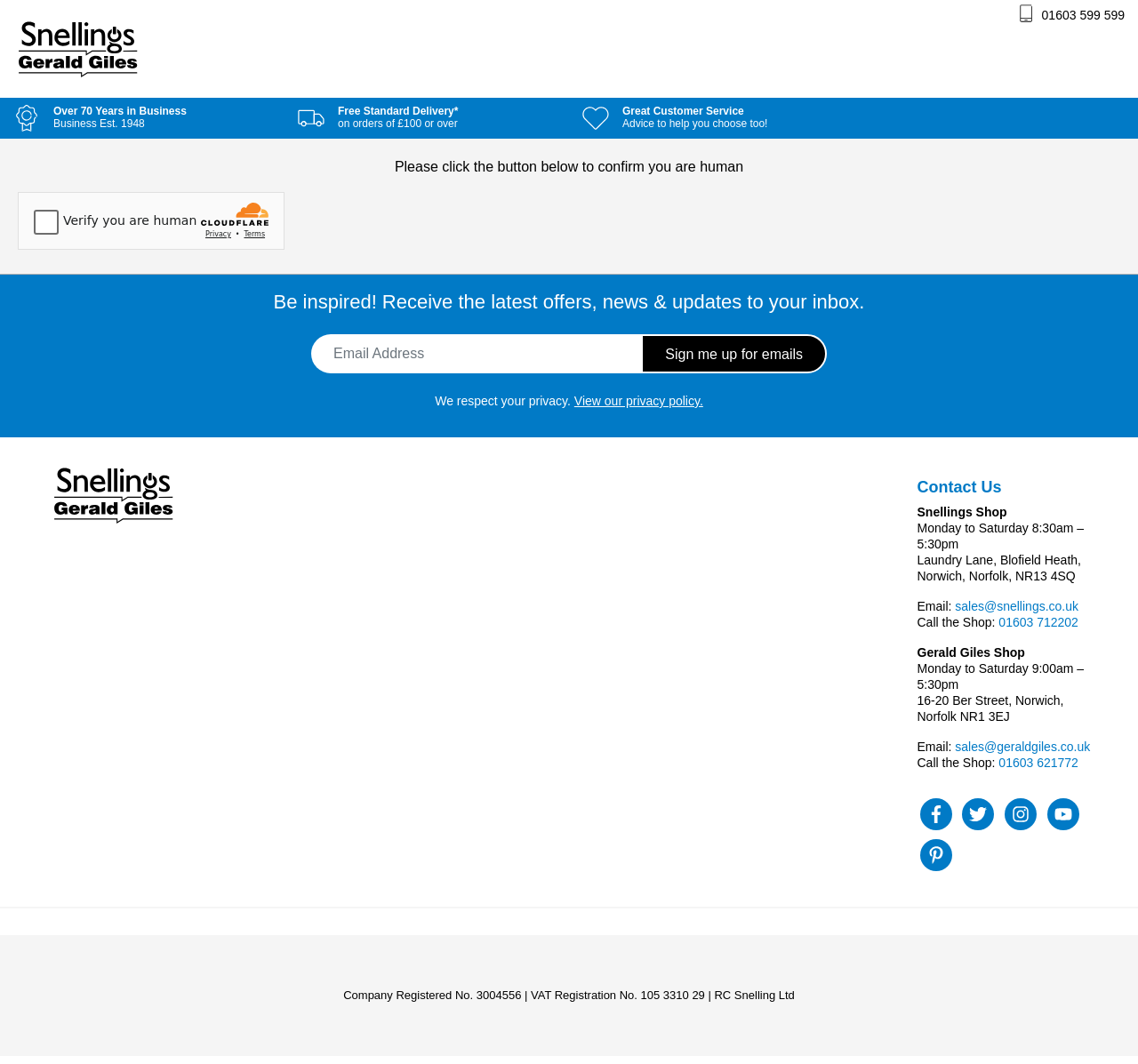Explain the features and main sections of the webpage comprehensively.

This webpage is an e-commerce website for Gerald Giles, a retailer of TVs, audio electricals, and kitchen appliances based in Norwich. At the top left of the page, there is a logo image and a link to "Snellings Gerald Giles". On the top right, there is a phone number "01603 599 599" with an accompanying image.

Below the top section, there are three columns of text and images. The left column features a series of images, while the middle column has three sections of text: "Over 70 Years in Business", "Business Est. 1948", and "Free Standard Delivery* on orders of £100 or over". The right column has three sections of text: "Great Customer Service", "Advice to help you choose too!", and an image.

In the main content area, there is a security challenge iframe and a section of text asking users to confirm they are human. Below this, there is a newsletter signup section with a heading "Be inspired! Receive the latest offers, news & updates to your inbox." Users can enter their email address and click a "Sign me up for emails" button.

At the bottom of the page, there is a section with contact information for the company, including addresses, phone numbers, and email addresses for two shops: Snellings Shop and Gerald Giles Shop. There are also links to the company's social media profiles, including Facebook, Twitter, Instagram, Youtube, and Pinterest.

Finally, at the very bottom of the page, there is a section with company registration information, including the company registered number, VAT registration number, and company name.